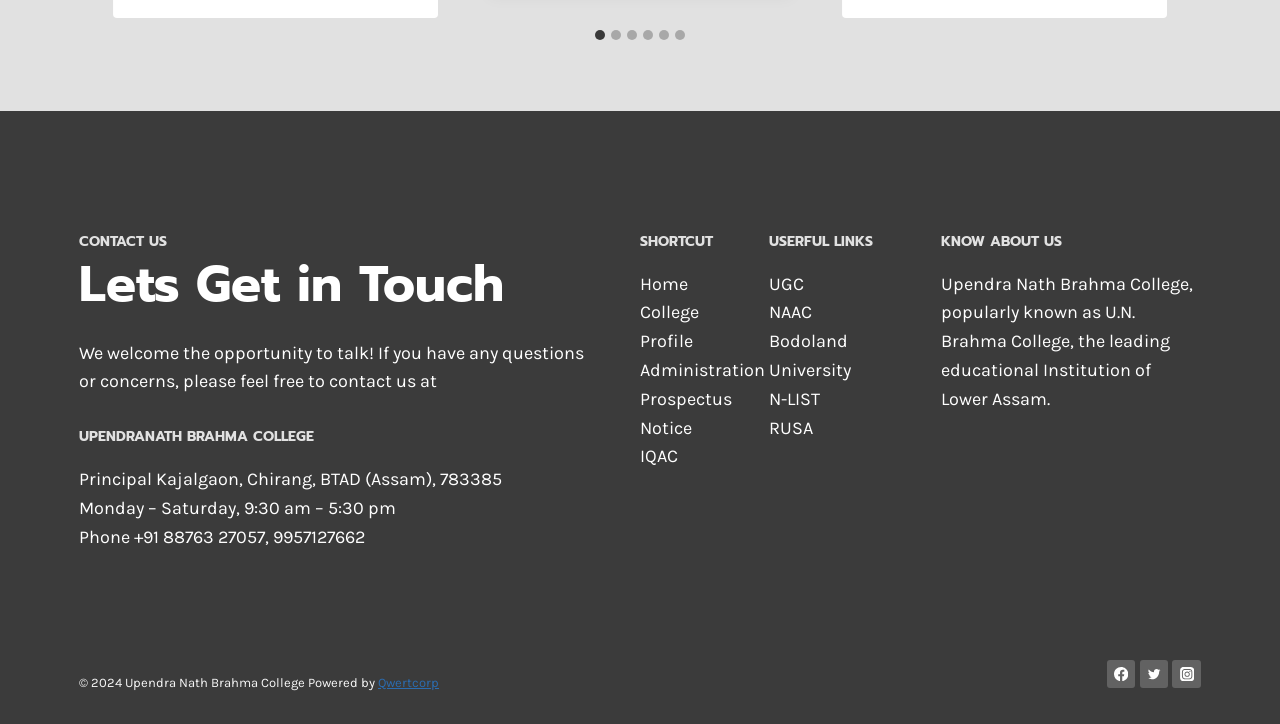Please provide the bounding box coordinates for the UI element as described: "Bodoland University". The coordinates must be four floats between 0 and 1, represented as [left, top, right, bottom].

[0.601, 0.456, 0.665, 0.526]